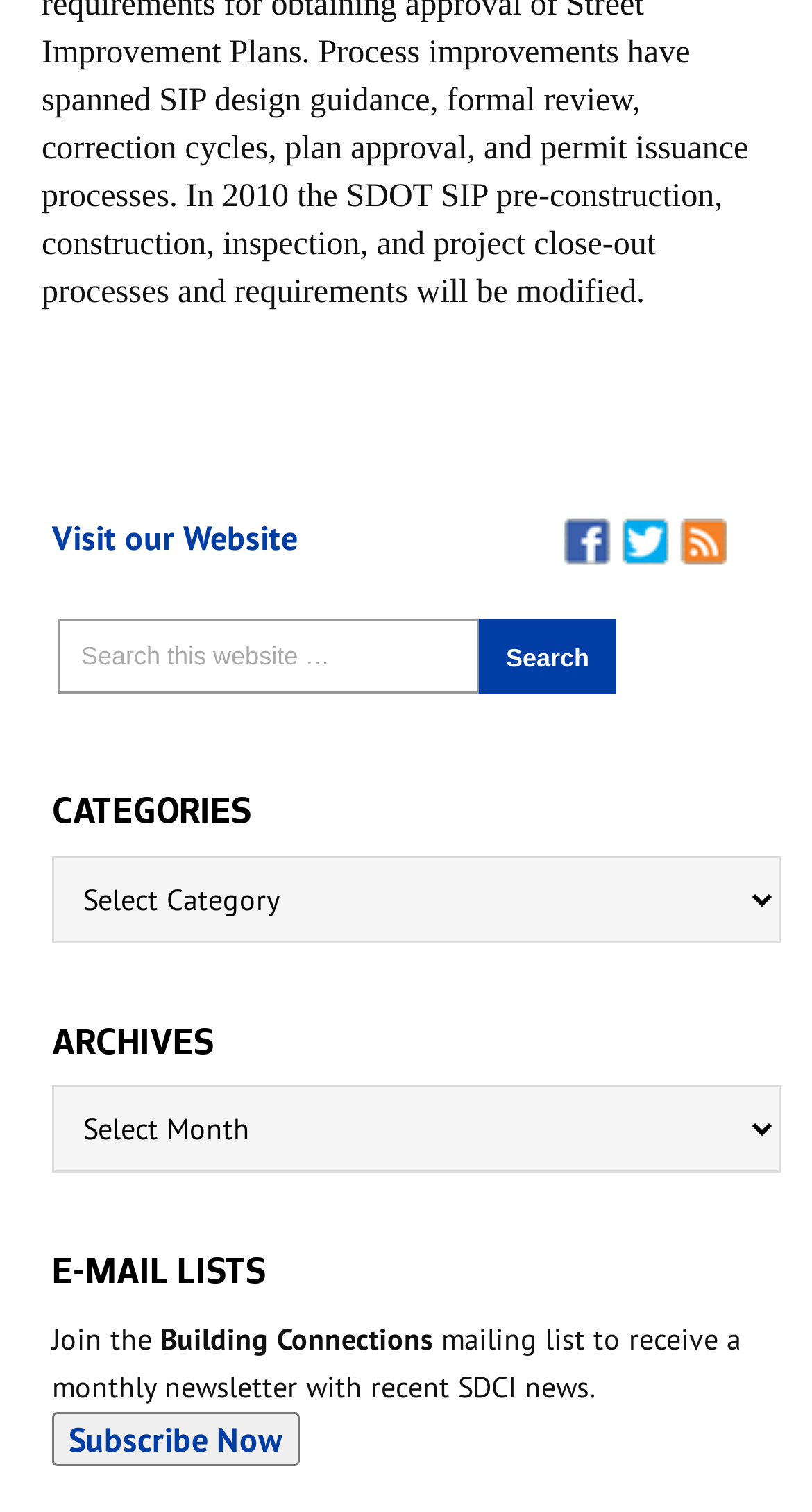Given the description "value="Search"", provide the bounding box coordinates of the corresponding UI element.

[0.59, 0.409, 0.759, 0.459]